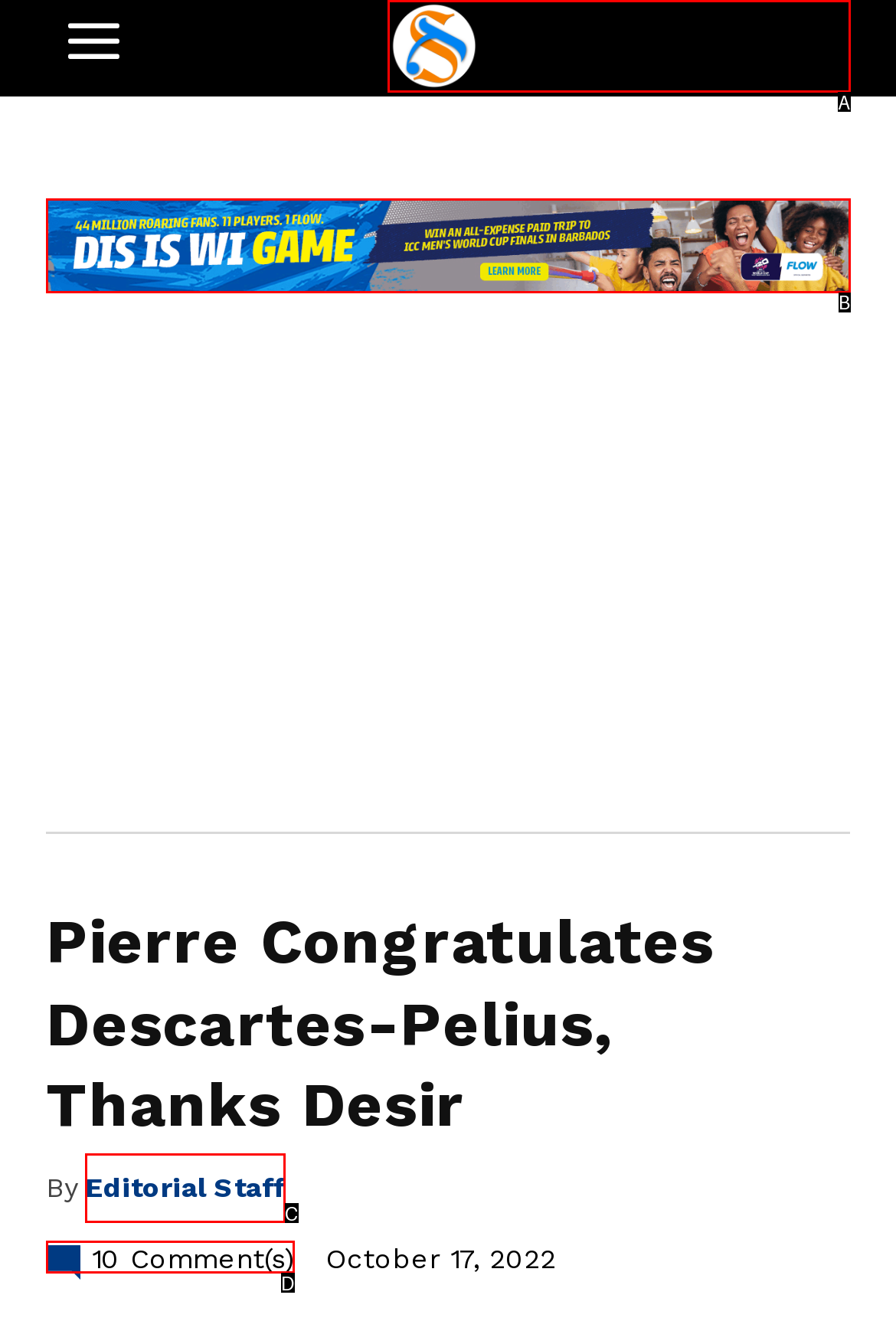Based on the element description: alt="spot_img", choose the best matching option. Provide the letter of the option directly.

B